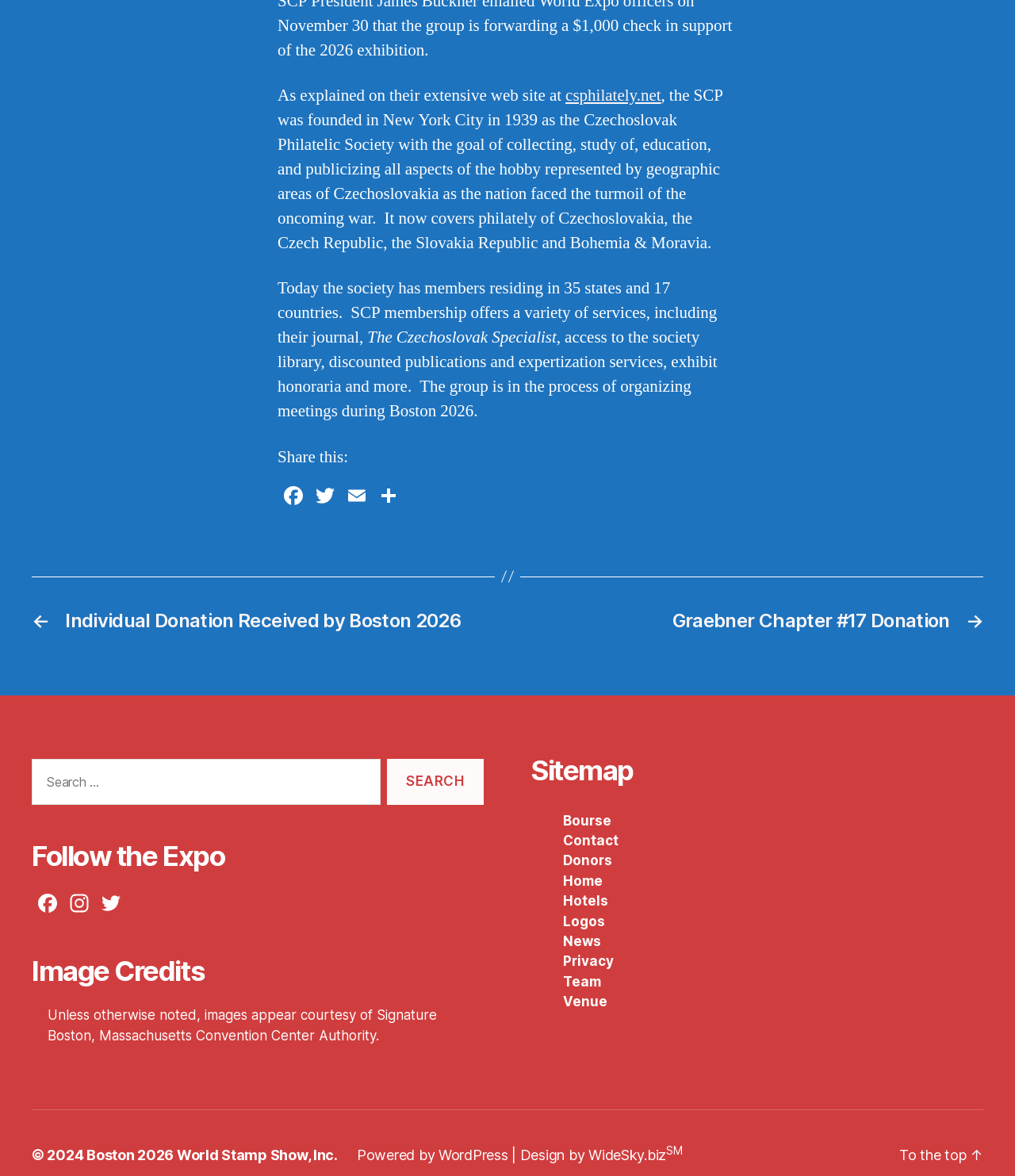Given the element description "→ Graebner Chapter #17 Donation" in the screenshot, predict the bounding box coordinates of that UI element.

[0.516, 0.533, 0.969, 0.553]